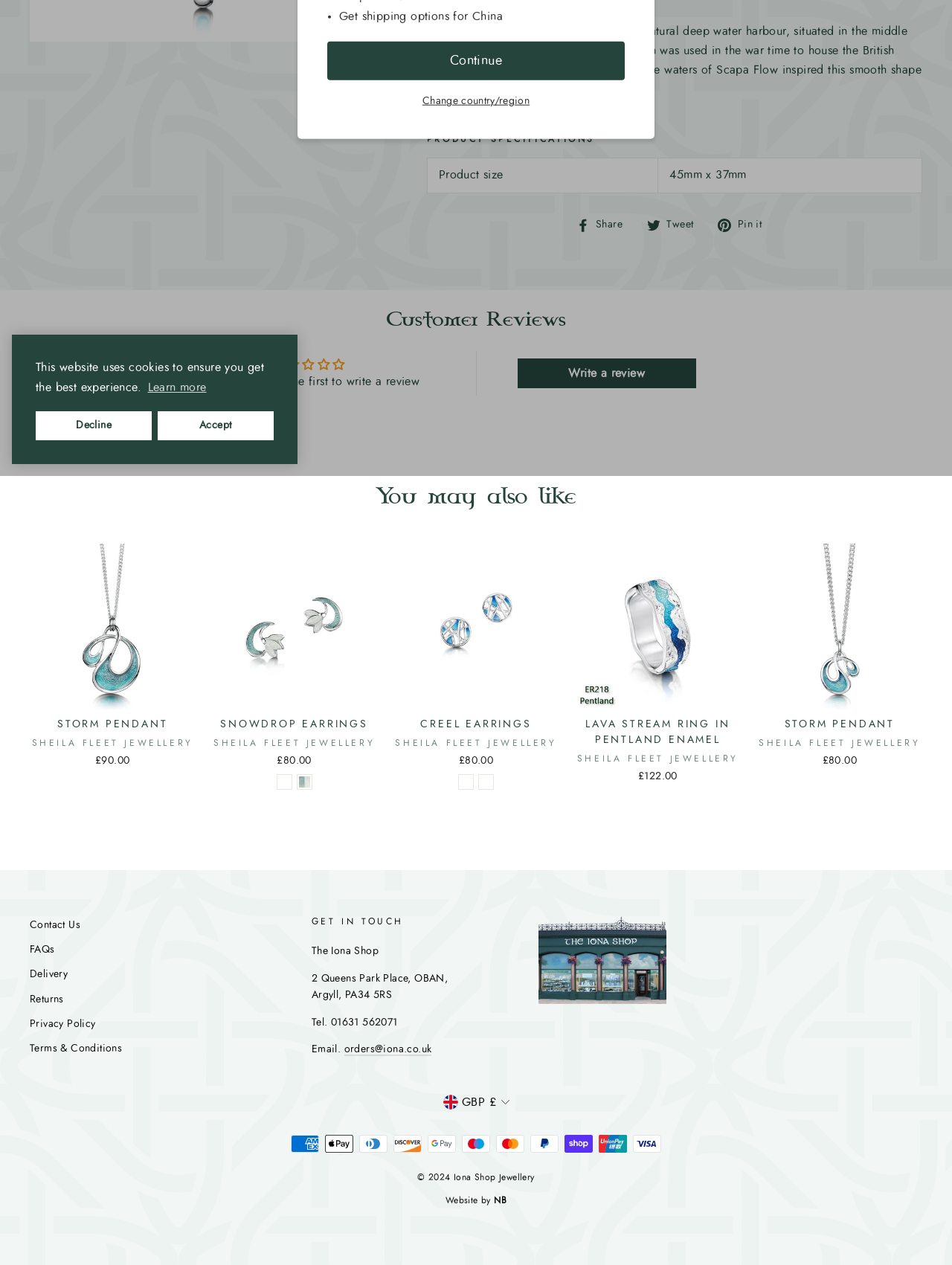Locate the bounding box of the user interface element based on this description: "Website by NB".

[0.468, 0.941, 0.532, 0.957]